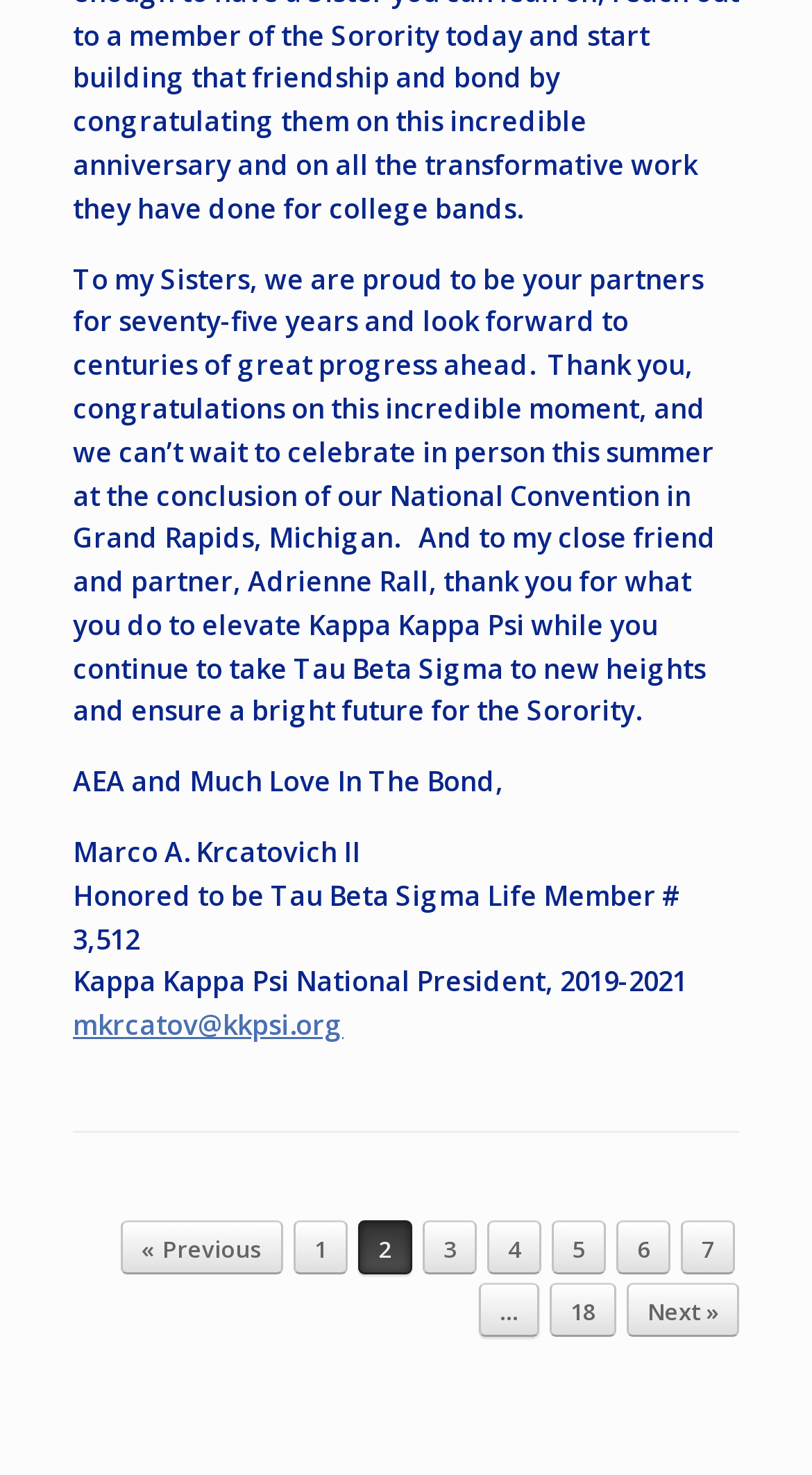Could you locate the bounding box coordinates for the section that should be clicked to accomplish this task: "View page 3".

[0.521, 0.827, 0.587, 0.864]